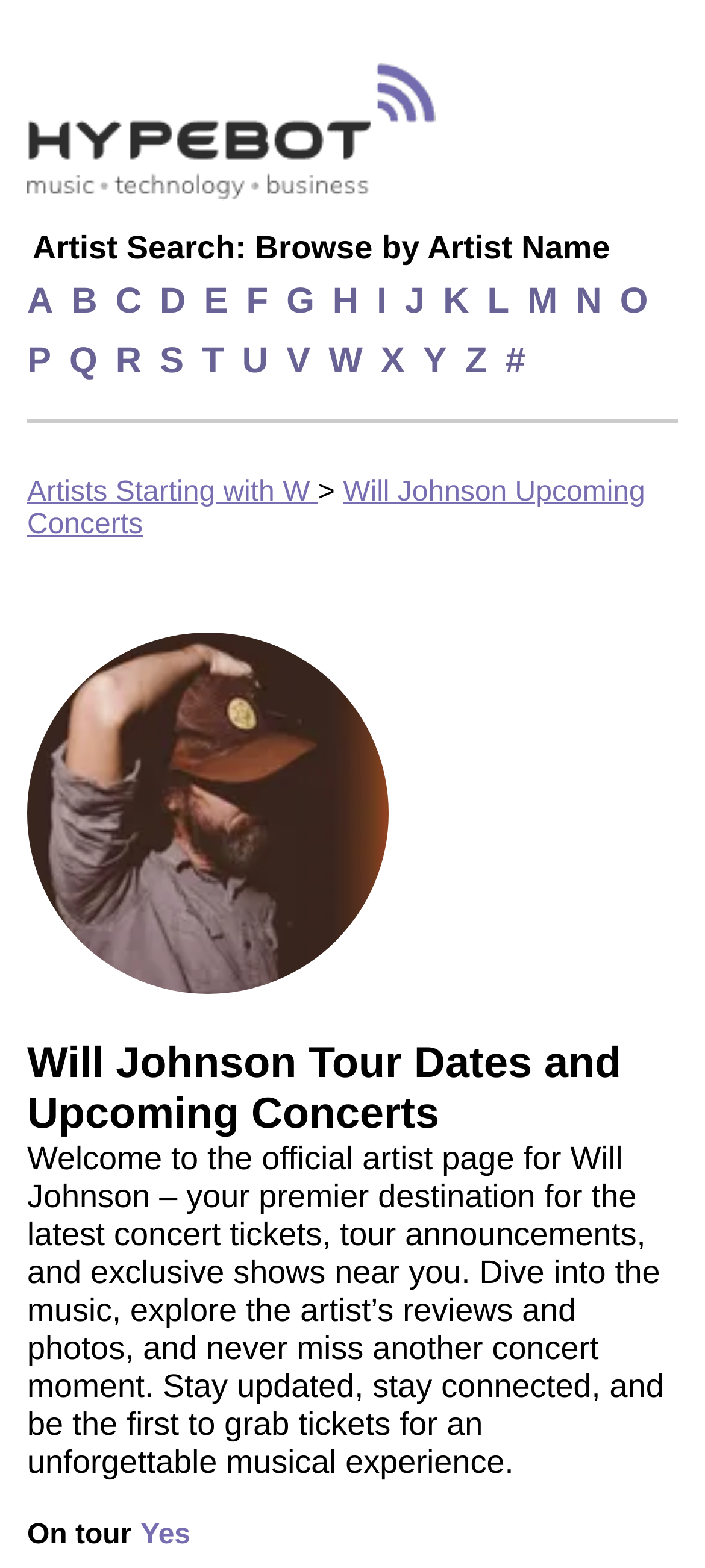Convey a detailed summary of the webpage, mentioning all key elements.

The webpage is about Will Johnson's concert tour dates and shows. At the top left, there is a link to find more about Hypebot, accompanied by a small Hypebot image. Below this, there is a section for artist search, where users can browse by artist name. This section is followed by a row of 26 alphabetical links, from A to Z, and a "#" symbol, allowing users to quickly navigate to artists starting with a specific letter.

To the right of the alphabetical links, there is a link to artists starting with W, followed by a ">" symbol, and then a link to Will Johnson's upcoming concerts. Below this, there is a large image of Will Johnson.

The main content of the page is headed by "Will Johnson Tour Dates and Upcoming Concerts", which is followed by a descriptive paragraph about the official artist page, including information about concert tickets, tour announcements, and exclusive shows. This paragraph is quite long and takes up a significant portion of the page.

At the bottom of the page, there are two short lines of text, "On tour" and "Yes", indicating that Will Johnson is currently on tour.